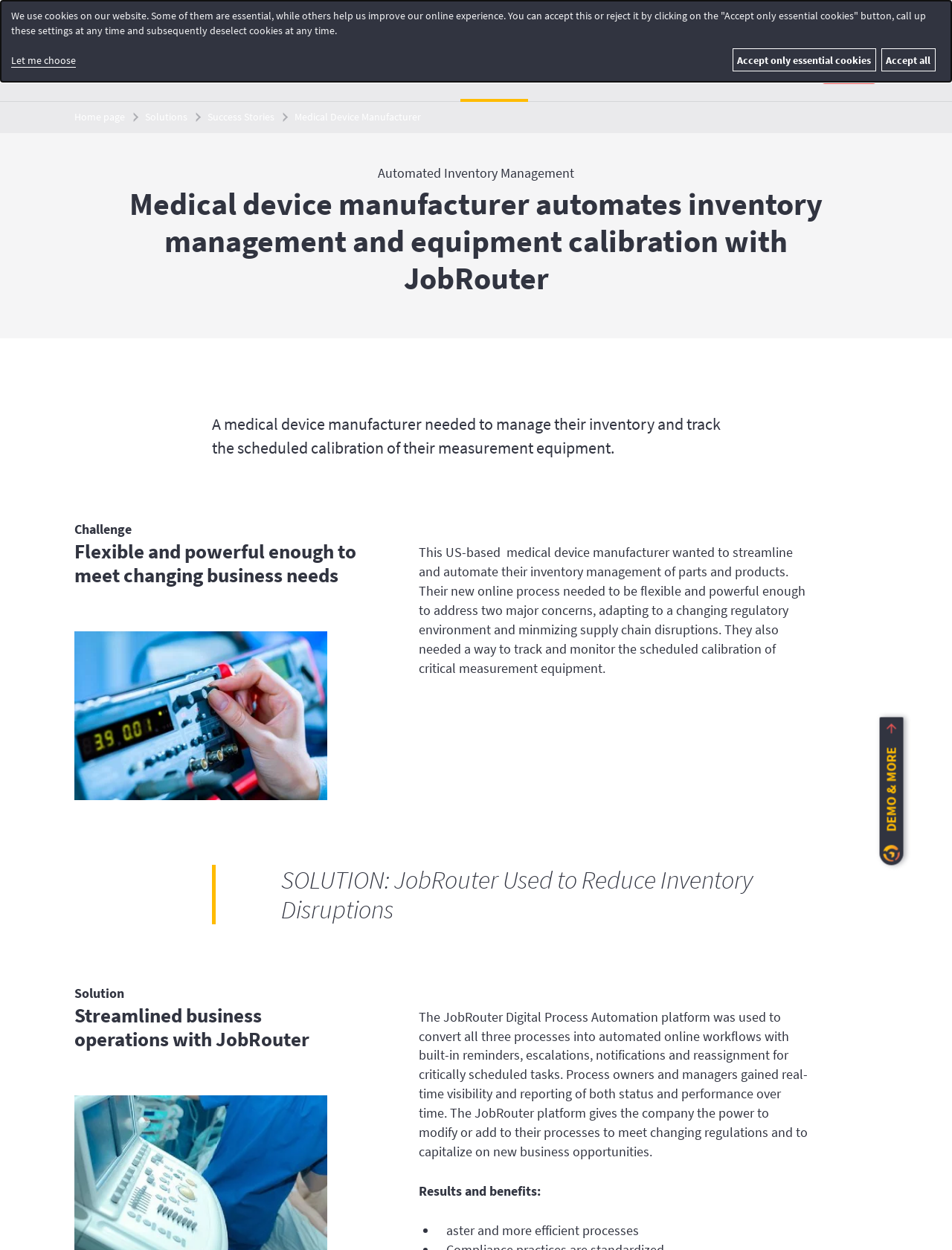Could you provide the bounding box coordinates for the portion of the screen to click to complete this instruction: "View the DEMO"?

[0.924, 0.574, 0.949, 0.692]